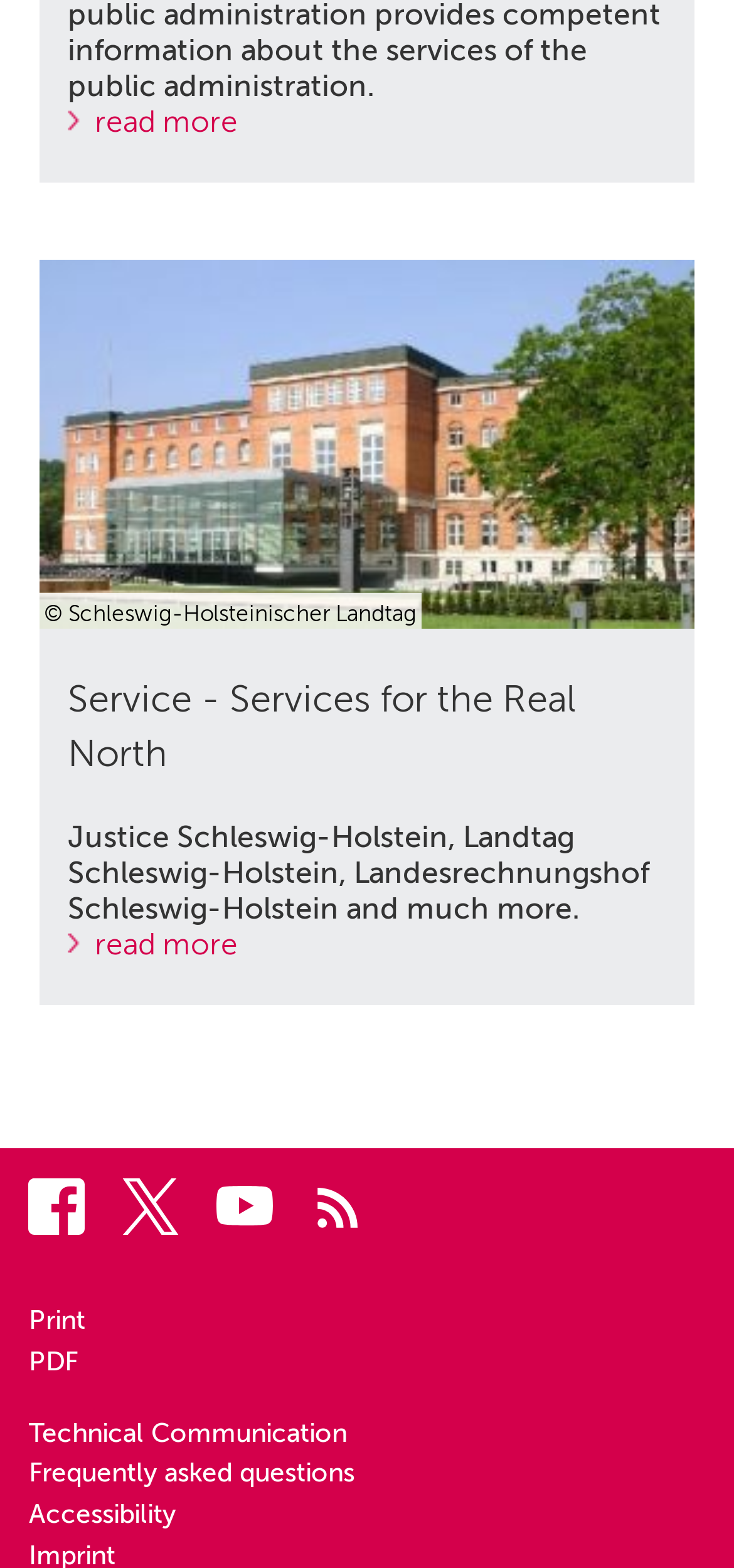Please reply to the following question using a single word or phrase: 
What is the name of the state mentioned on the webpage?

Schleswig-Holstein